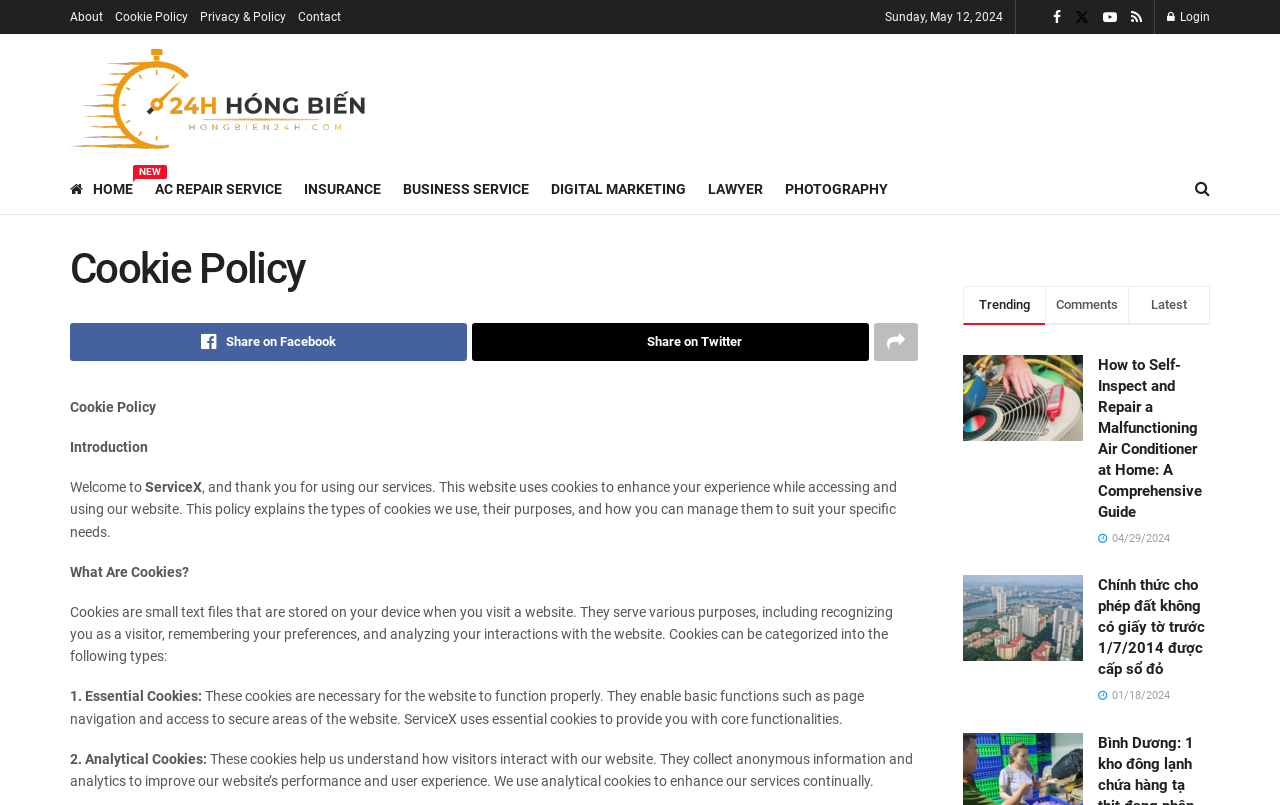What is the purpose of Analytical Cookies?
Refer to the image and offer an in-depth and detailed answer to the question.

According to the StaticText element, Analytical Cookies collect anonymous information and analytics to improve the website's performance and user experience.